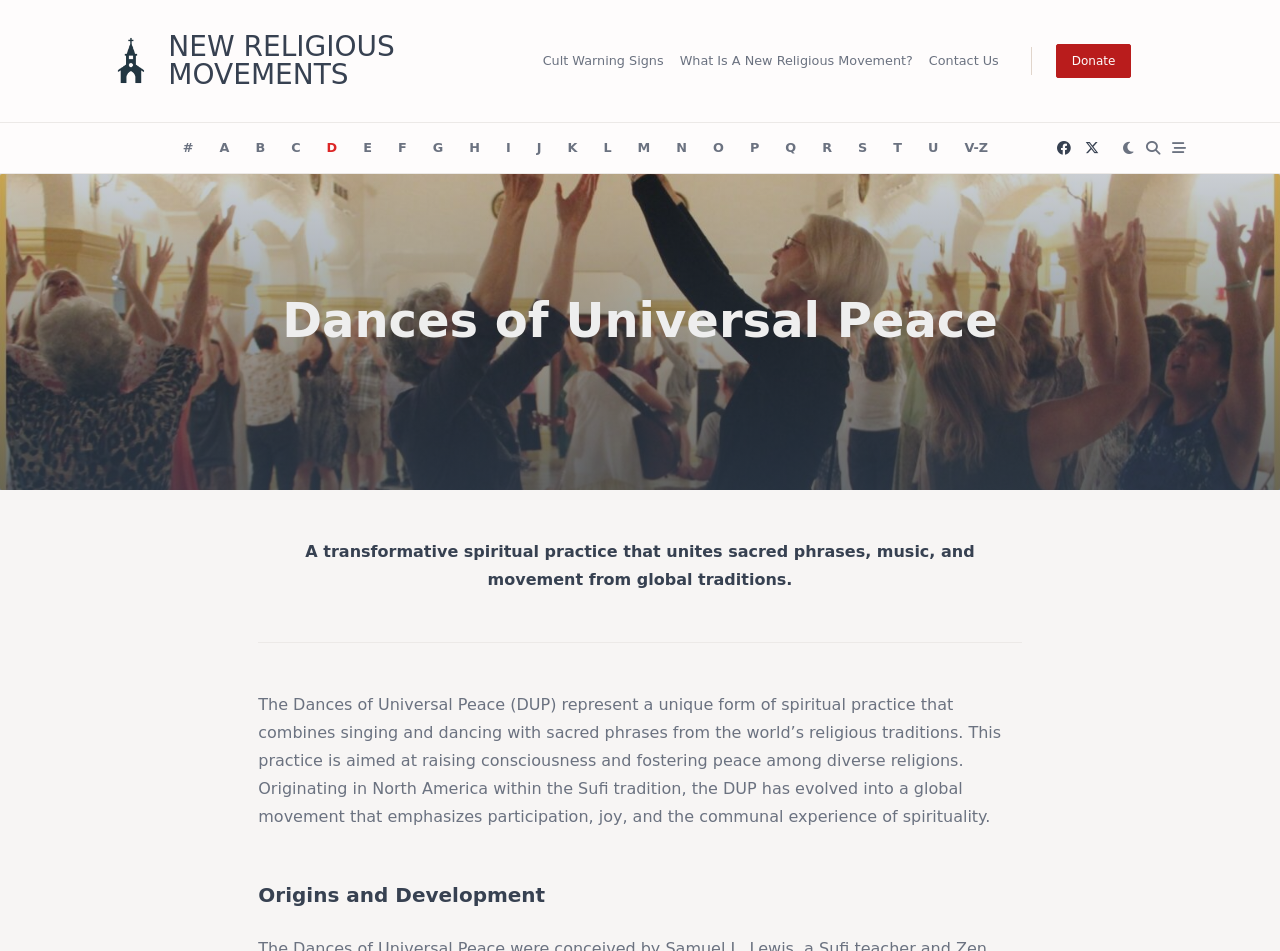Please specify the bounding box coordinates of the area that should be clicked to accomplish the following instruction: "View the 'Origins and Development' section". The coordinates should consist of four float numbers between 0 and 1, i.e., [left, top, right, bottom].

[0.202, 0.924, 0.798, 0.958]